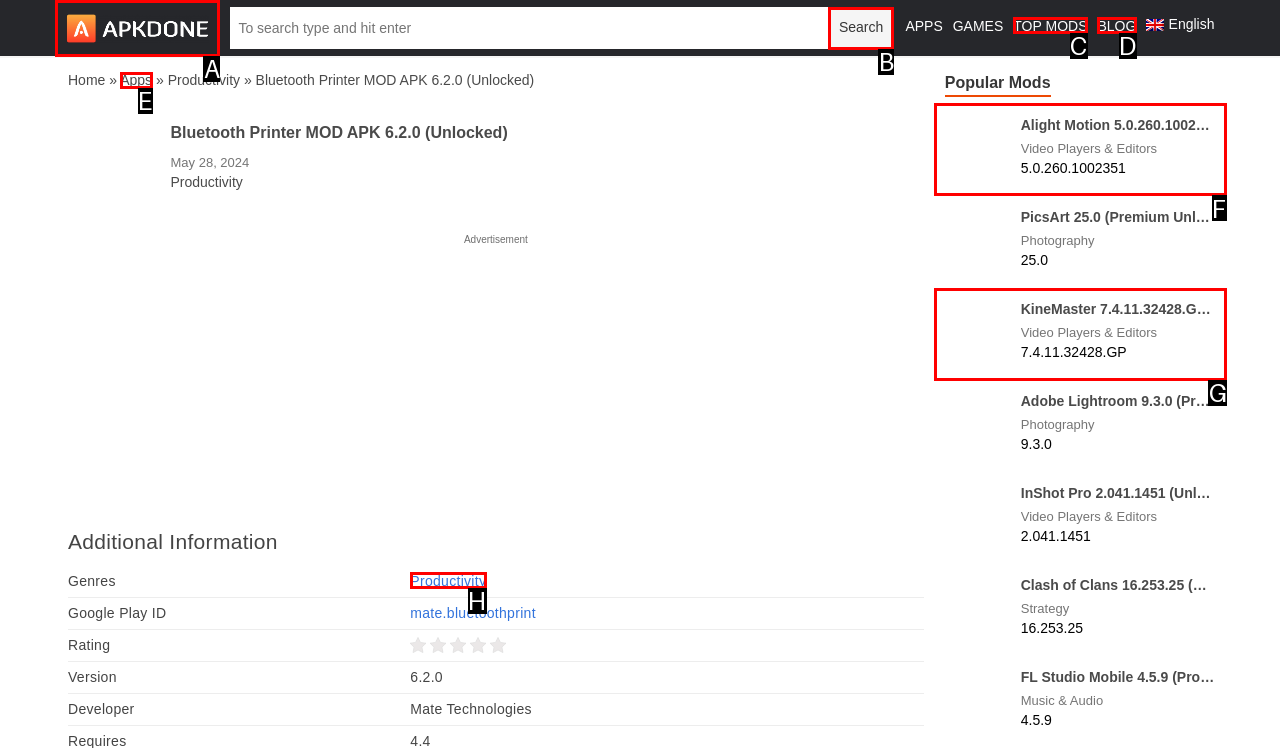Determine which HTML element to click on in order to complete the action: Download Alight Motion 5.0.260.1002351.
Reply with the letter of the selected option.

F